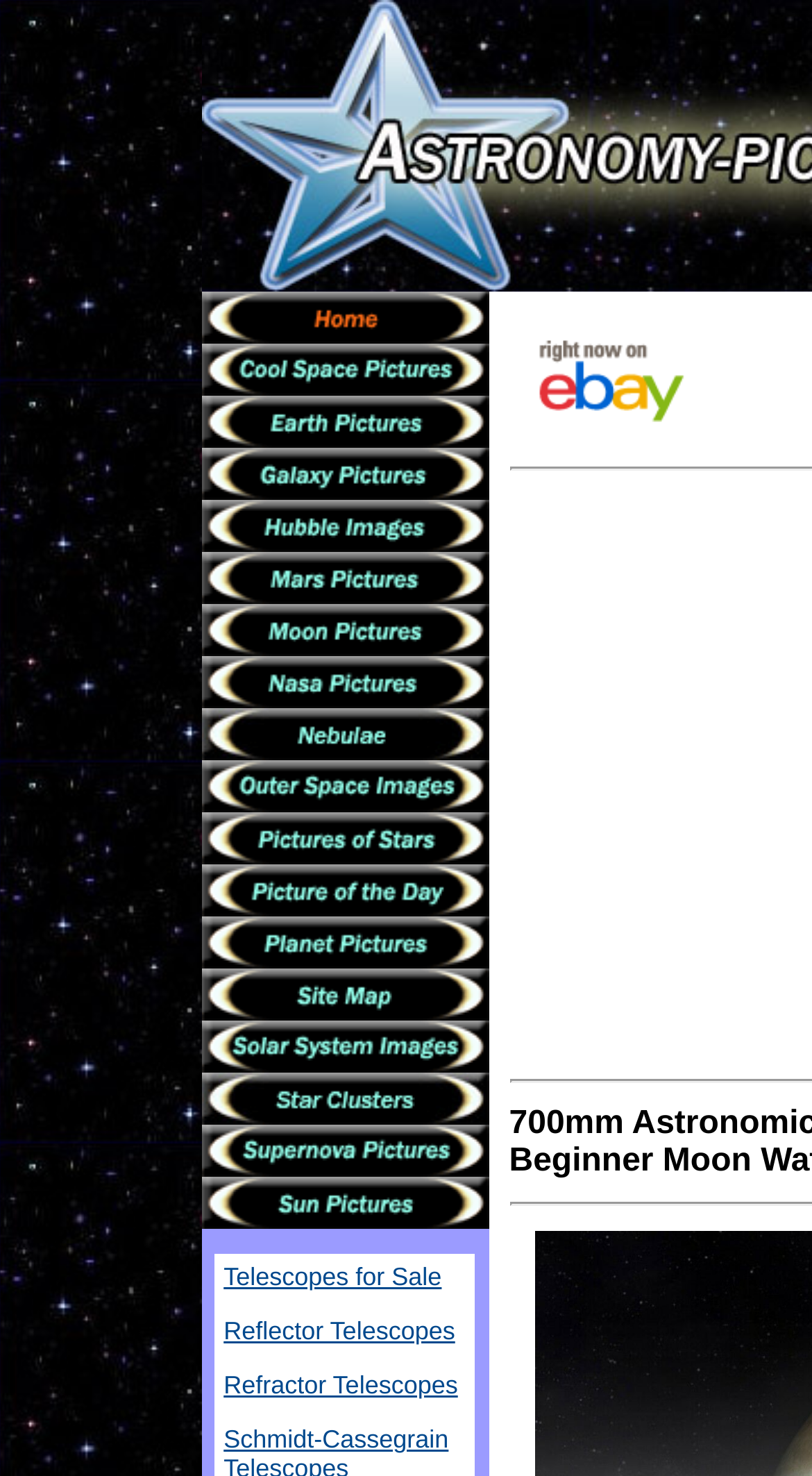Give a detailed overview of the webpage's appearance and contents.

This webpage is about astronomy and telescopes, specifically featuring a 700mm Astronomical Telescope 525X with a phone adapter for beginner moon watching. 

At the top, there is a row of links with corresponding images, each related to astronomy, such as "astronomy", "cool space pictures", "earth pictures", and so on. These links and images are aligned horizontally, taking up the top portion of the page.

Below the row of links, there is a section with more links and images, including "Telescopes for Sale", "Reflector Telescopes", and "Refractor Telescopes". These links are stacked vertically, with the "Telescopes for Sale" link at the top, followed by "Reflector Telescopes" and then "Refractor Telescopes".

On the right side of the page, there is a table cell that takes up a significant portion of the page, but its content is not specified.